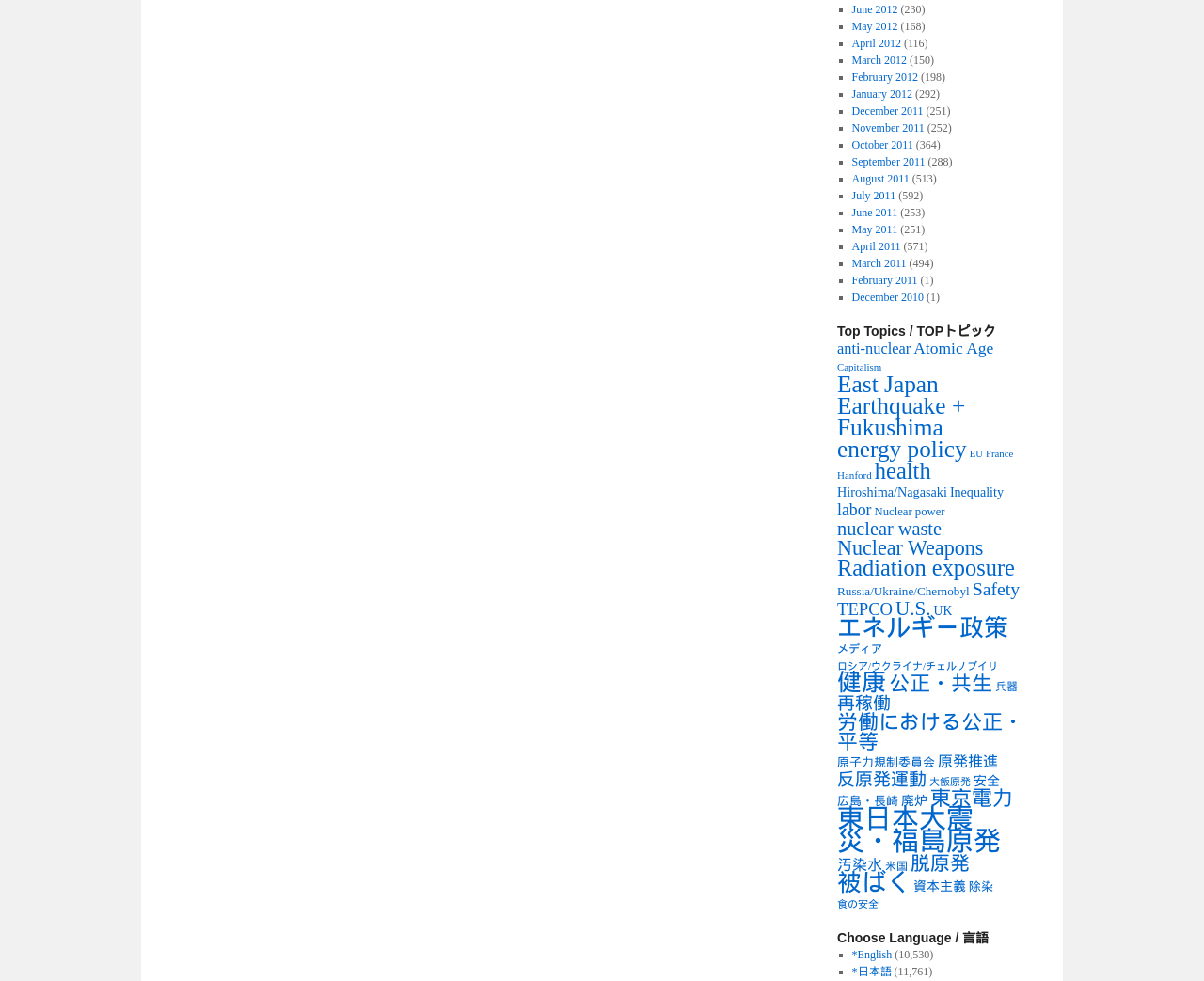What is the topic with the fewest items?
Observe the image and answer the question with a one-word or short phrase response.

February 2011